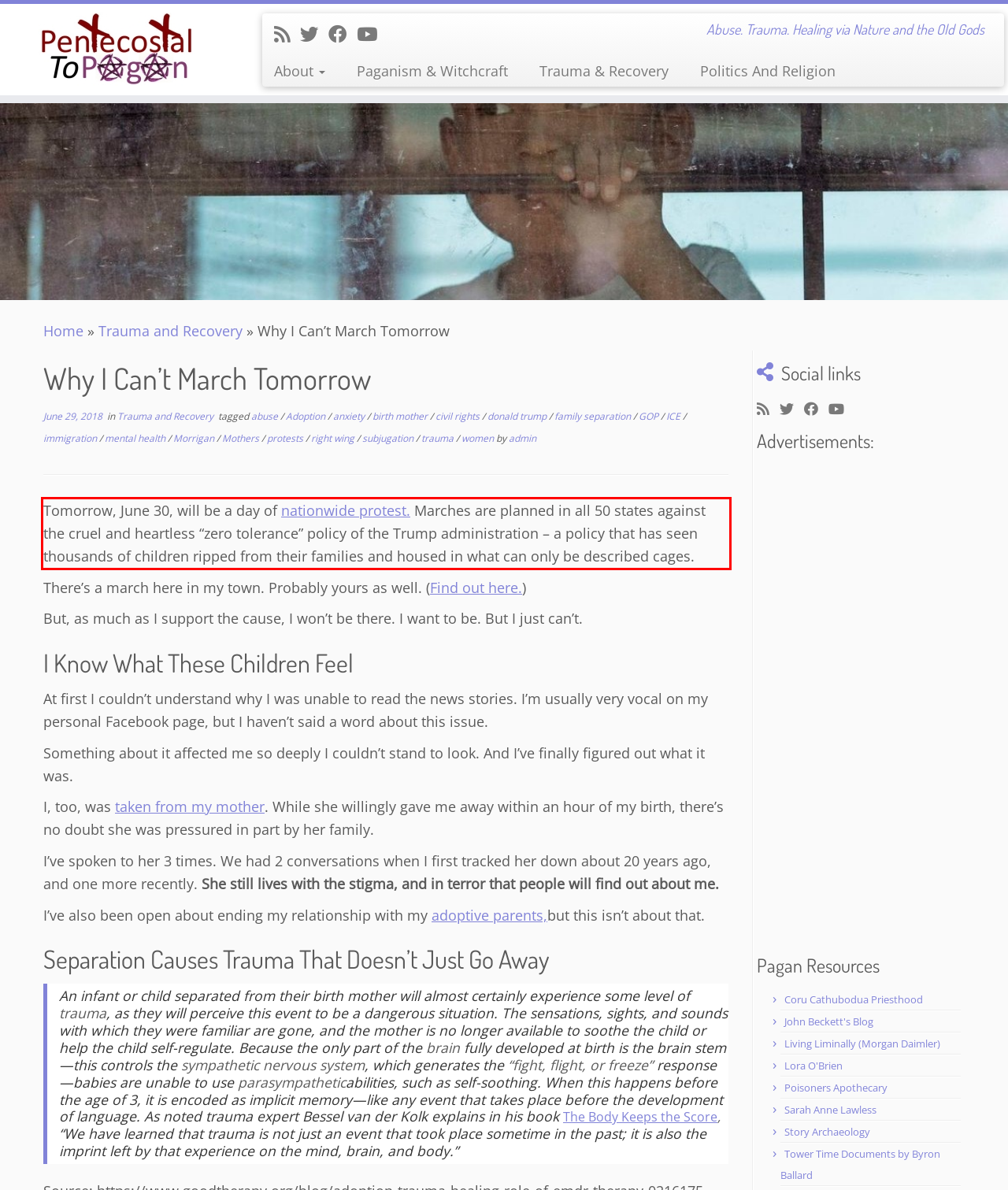Please perform OCR on the UI element surrounded by the red bounding box in the given webpage screenshot and extract its text content.

Tomorrow, June 30, will be a day of nationwide protest. Marches are planned in all 50 states against the cruel and heartless “zero tolerance” policy of the Trump administration – a policy that has seen thousands of children ripped from their families and housed in what can only be described cages.